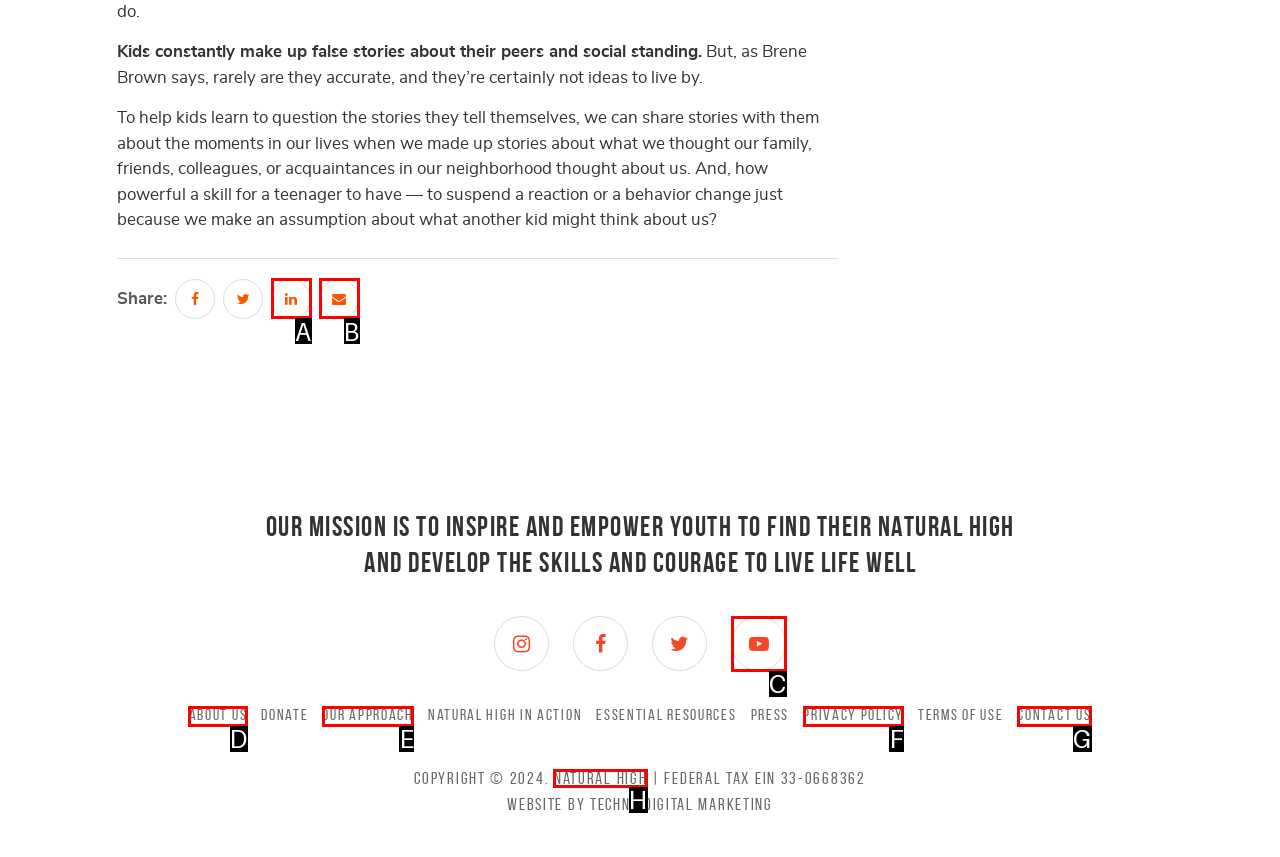Identify the letter of the UI element that corresponds to: parent_node: Share:
Respond with the letter of the option directly.

B